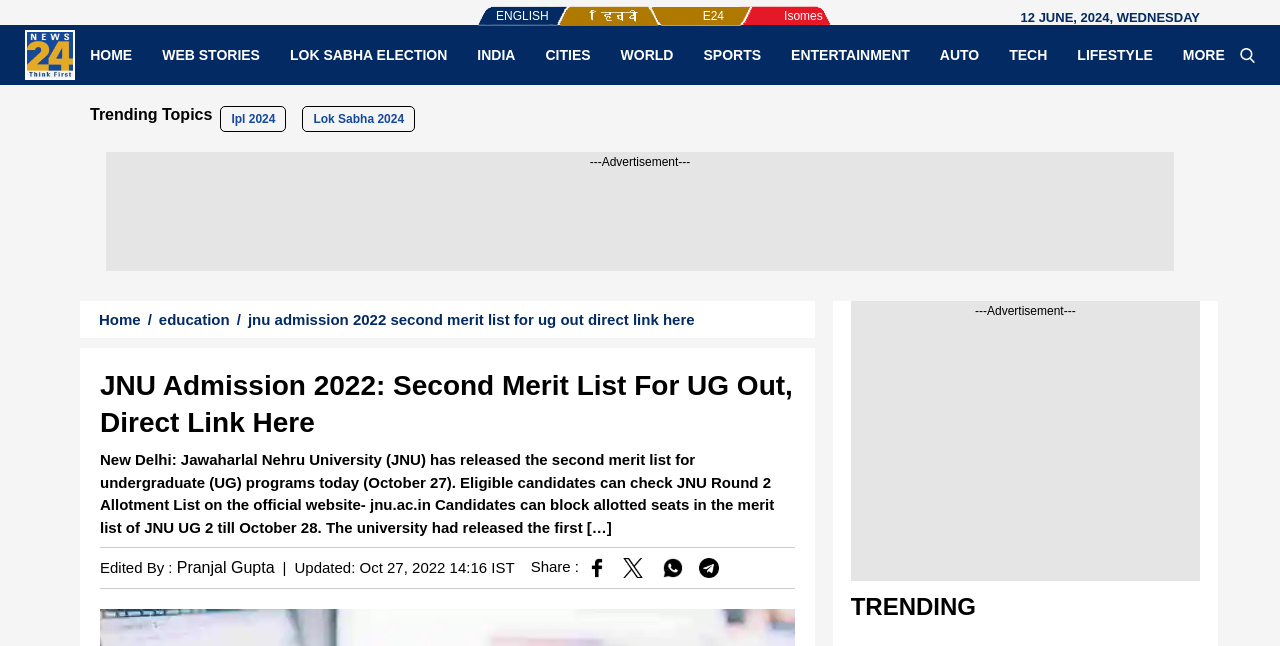Identify the bounding box of the UI element that matches this description: "Web Stories".

[0.115, 0.071, 0.215, 0.099]